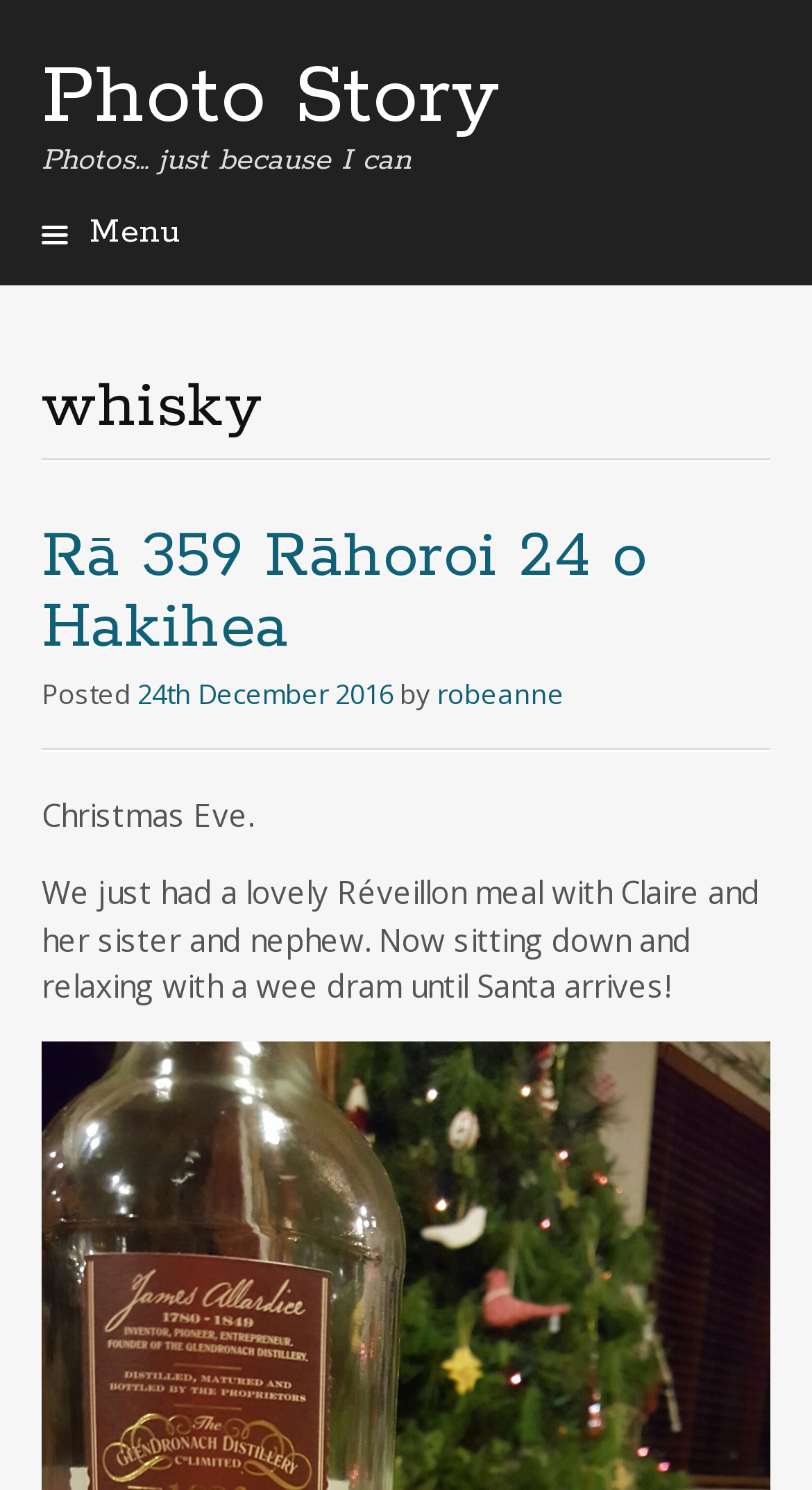Look at the image and answer the question in detail:
Who did the author have a Réveillon meal with?

I found who the author had a Réveillon meal with by reading the text content of the article. The text says 'We just had a lovely Réveillon meal with Claire and her sister and nephew.'. This suggests that the author had a Réveillon meal with Claire and her sister and nephew.